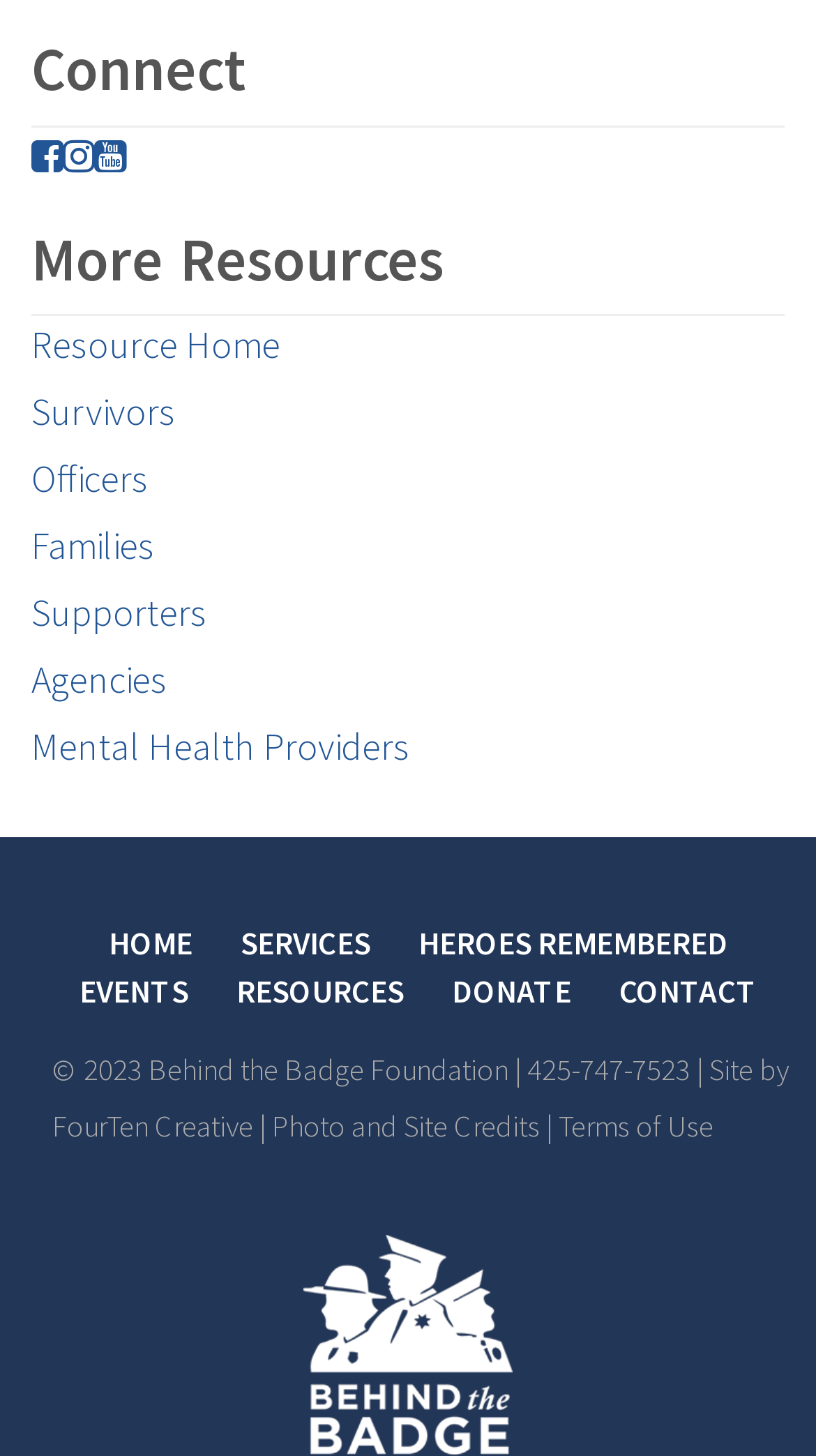Identify the bounding box coordinates of the clickable region required to complete the instruction: "Go to the Resource Home page". The coordinates should be given as four float numbers within the range of 0 and 1, i.e., [left, top, right, bottom].

[0.038, 0.22, 0.344, 0.253]